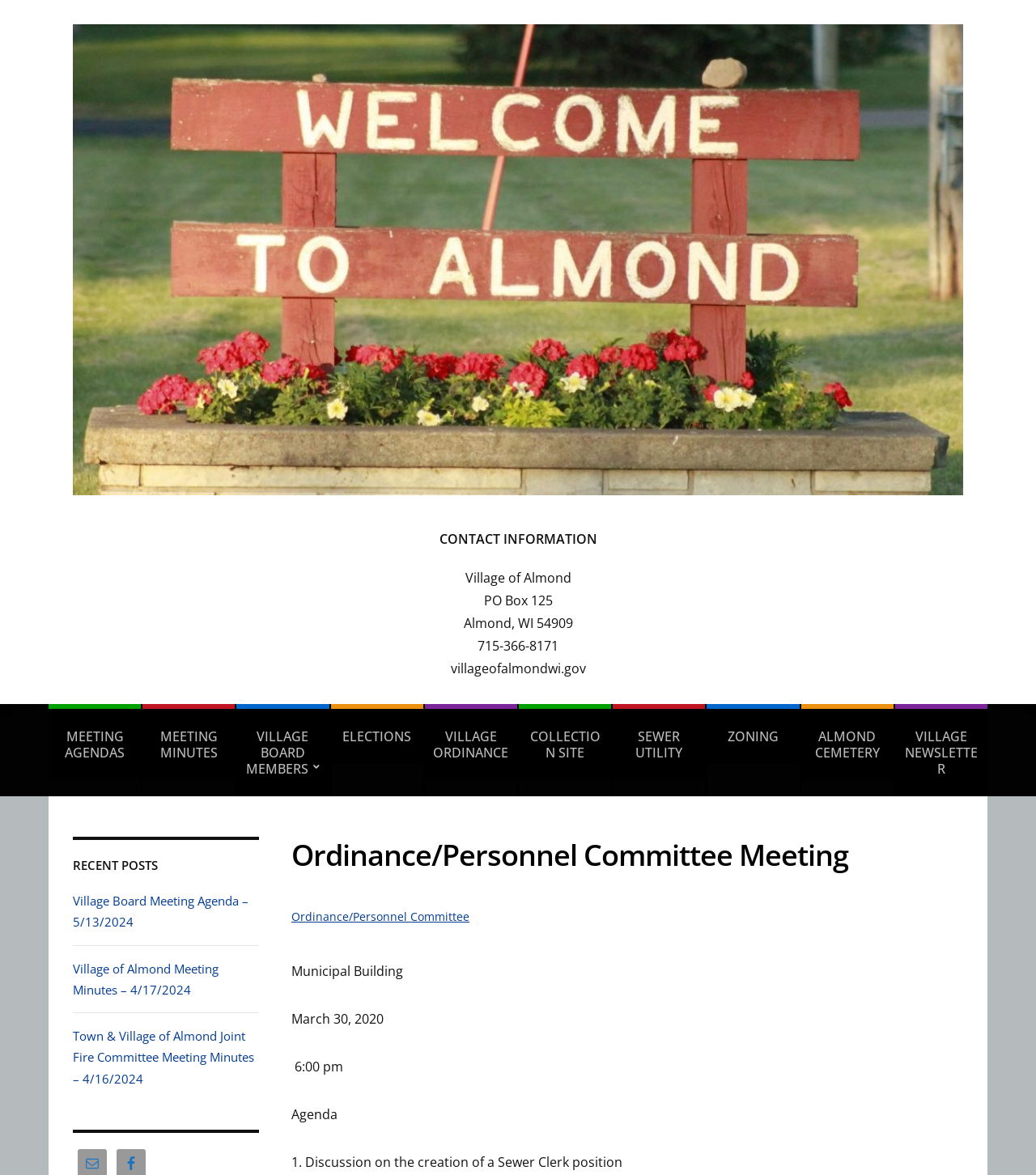What is the address of the Village of Almond? Using the information from the screenshot, answer with a single word or phrase.

PO Box 125, Almond, WI 54909